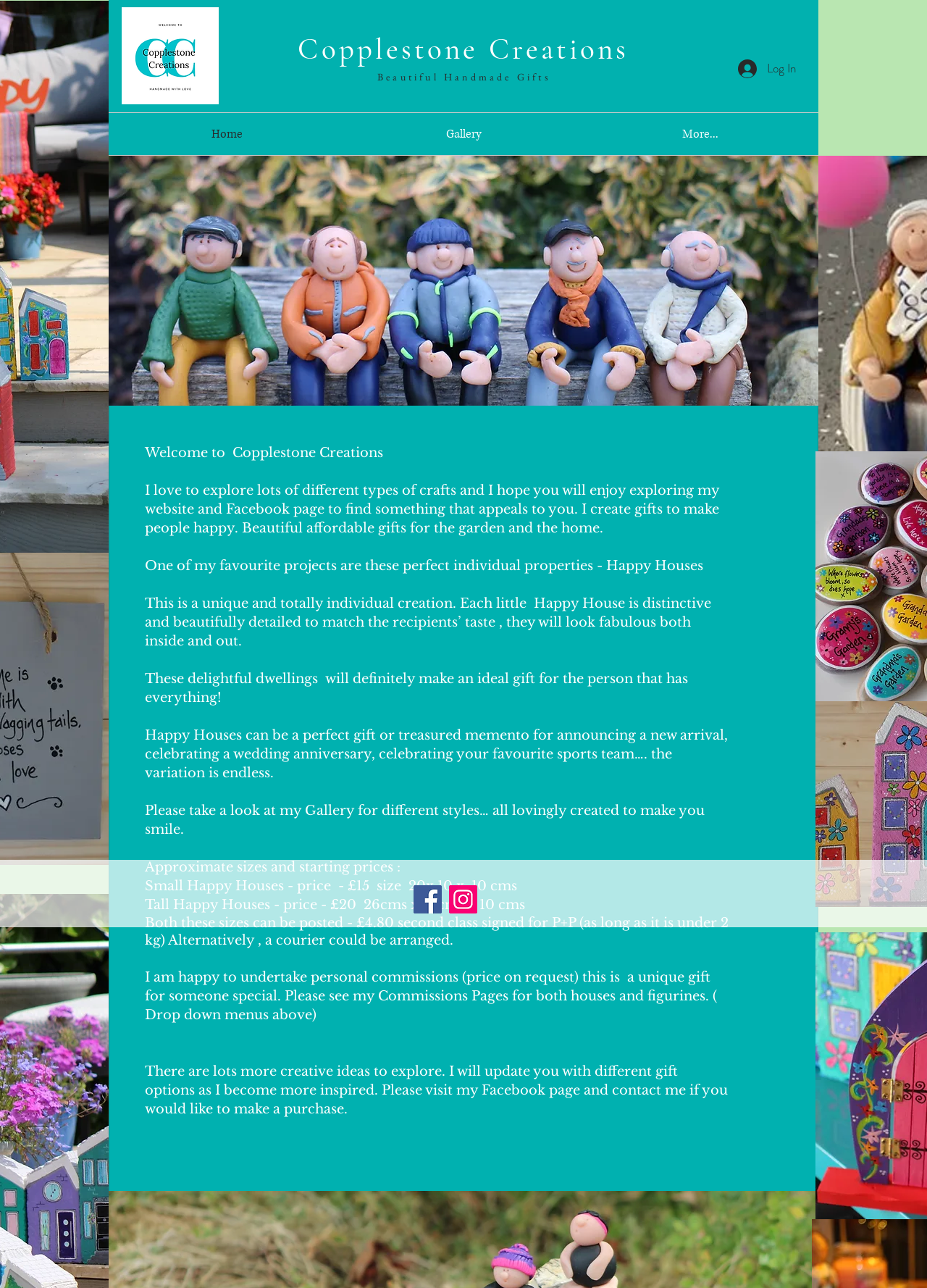What is the price of the Small Happy Houses?
Please give a detailed and thorough answer to the question, covering all relevant points.

I determined the answer by reading the text 'Small Happy Houses - price - £15 size 20x 10 x 10 cms' which provides the price of the Small Happy Houses.